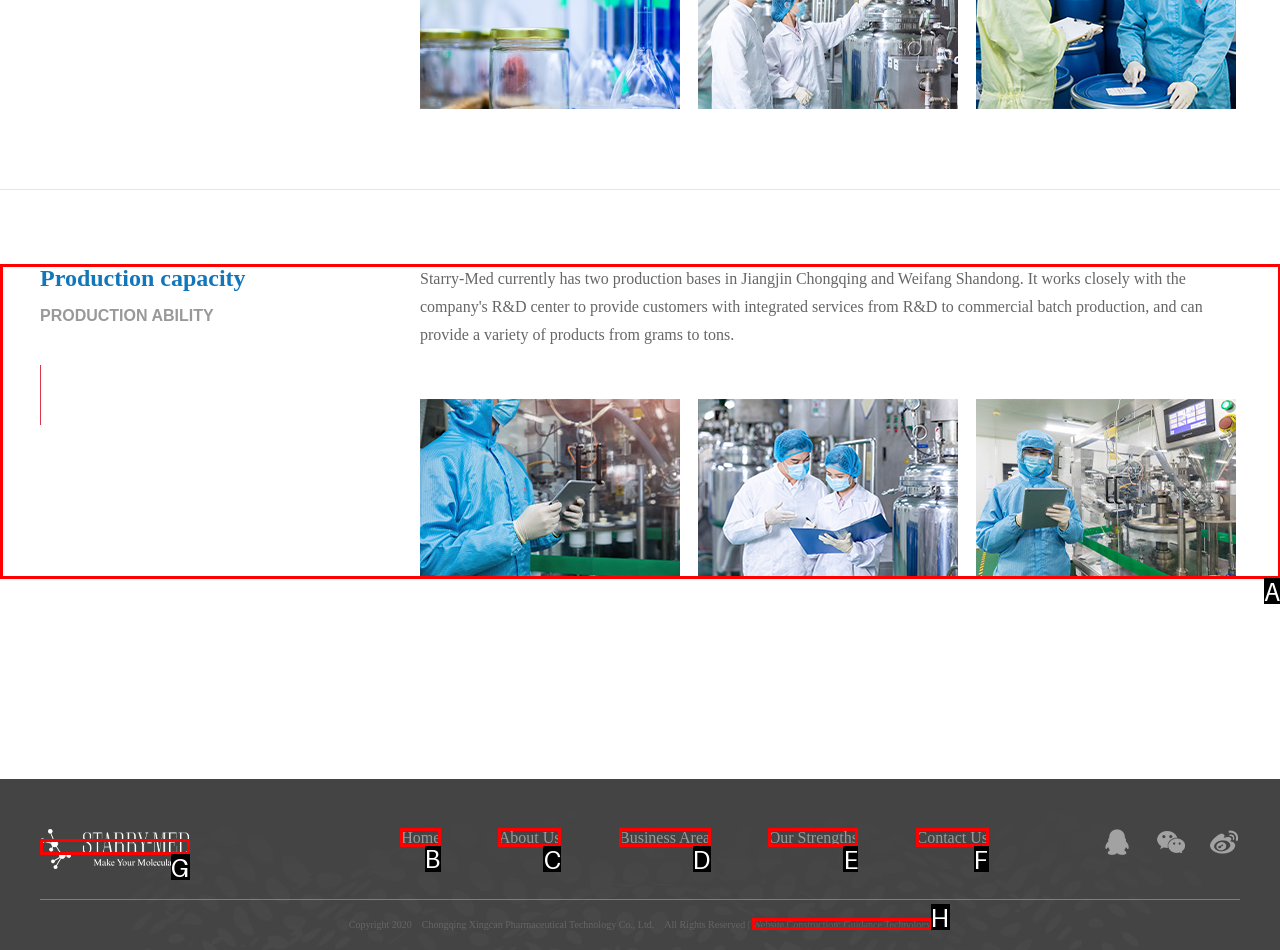For the given instruction: Click on Home, determine which boxed UI element should be clicked. Answer with the letter of the corresponding option directly.

B